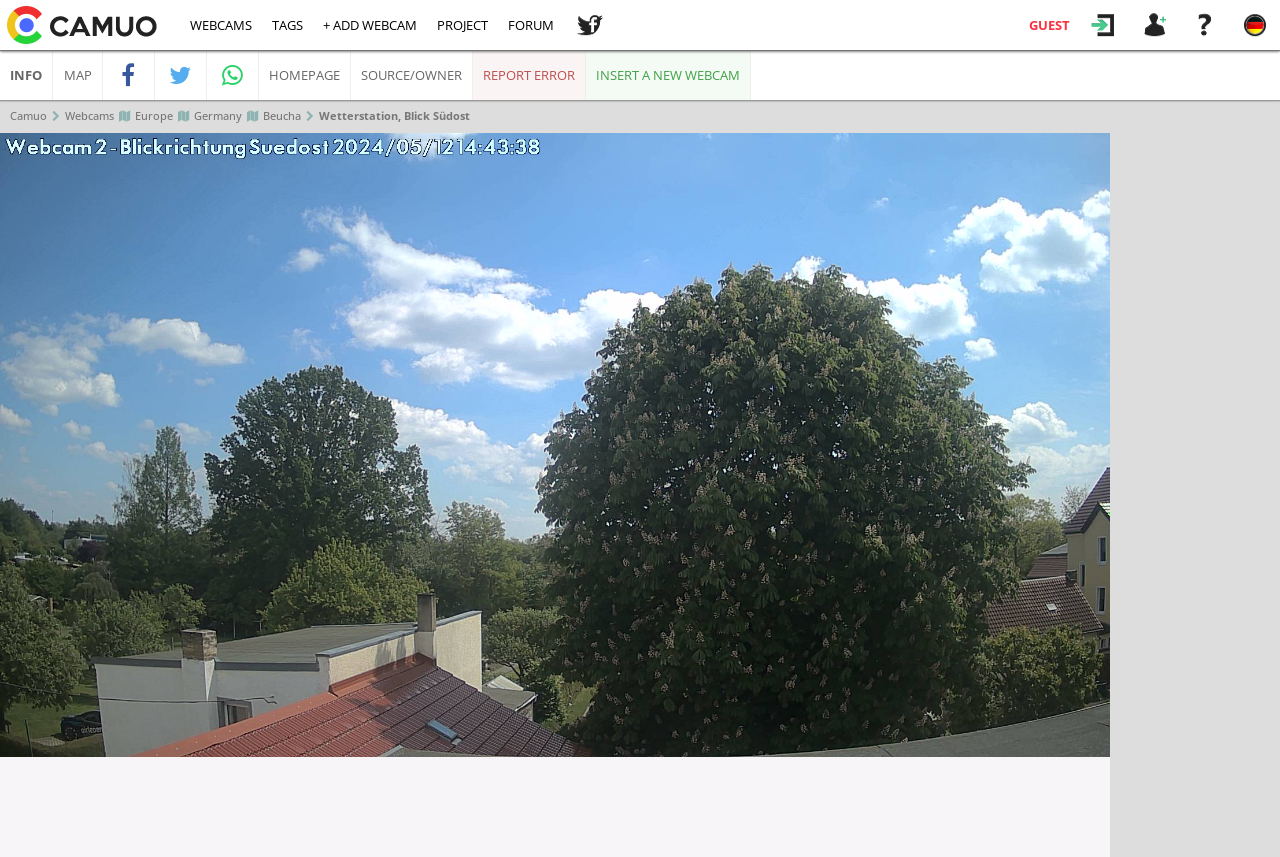What is the name of the webcam location?
Using the visual information, respond with a single word or phrase.

Beucha